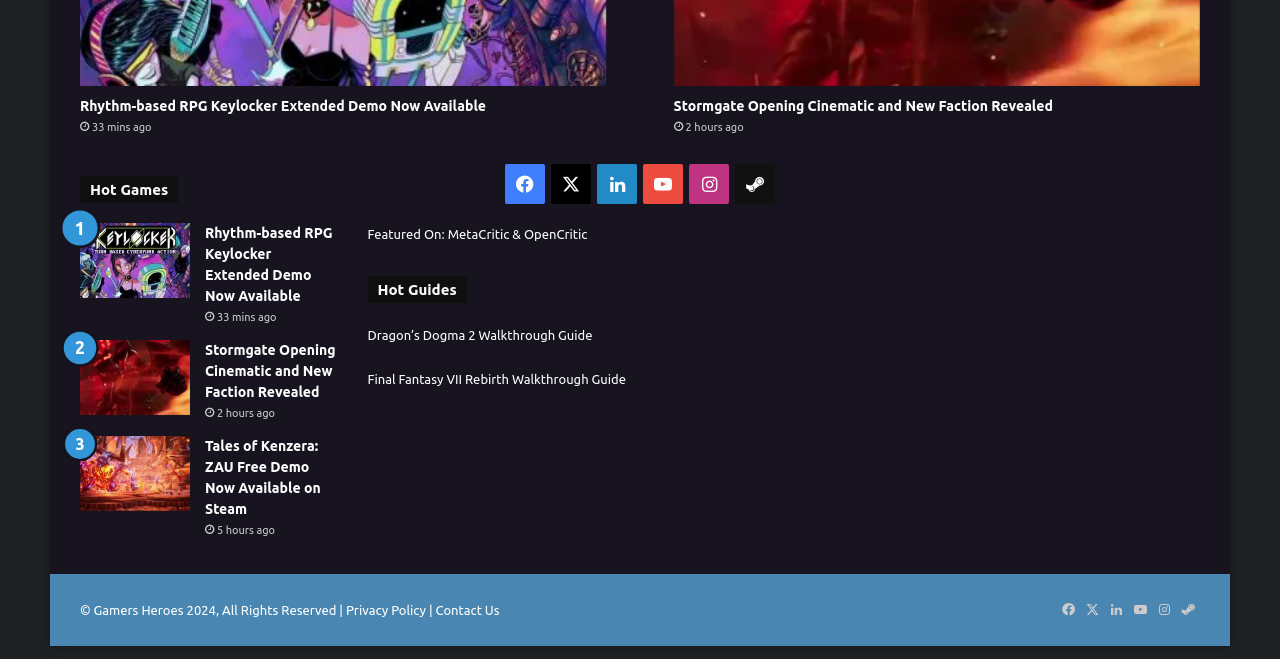Determine the bounding box coordinates for the area you should click to complete the following instruction: "Check the YouTube channel".

[0.881, 0.907, 0.9, 0.943]